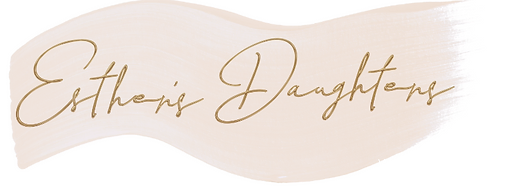What is the purpose of the organization 'Esther's Daughters'?
Analyze the screenshot and provide a detailed answer to the question.

The purpose of the organization 'Esther's Daughters' is to uplift and inspire women because the caption states that the logo evokes a sense of community and empowerment, reflecting the mission to uplift and inspire women.